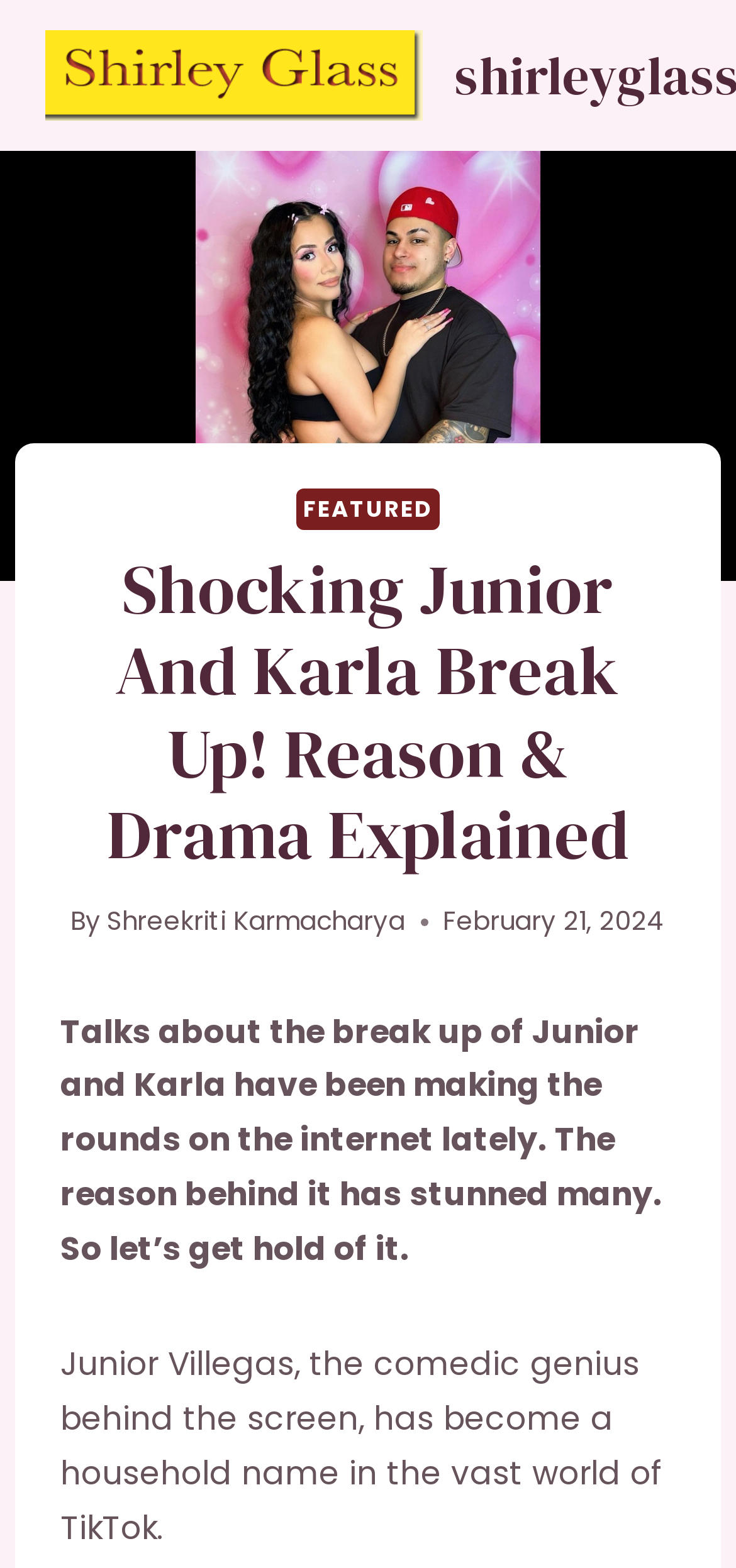What is the date of the article?
Provide a thorough and detailed answer to the question.

The date of the article is mentioned as 'February 21, 2024', which is a specific date in the future. This suggests that the article is a recent or upcoming publication.